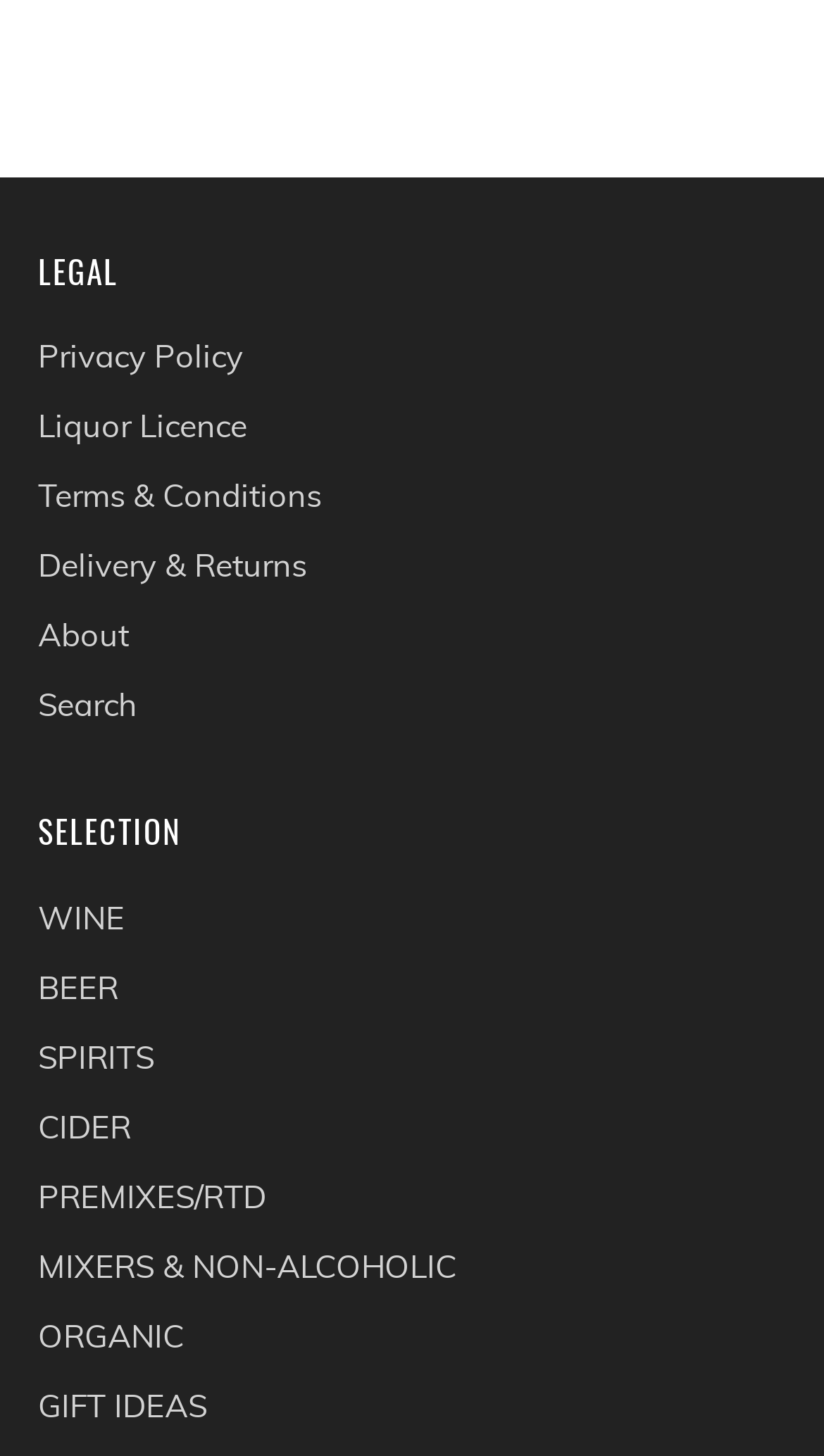Provide the bounding box coordinates of the HTML element described by the text: "GIFT IDEAS".

[0.046, 0.951, 0.251, 0.978]